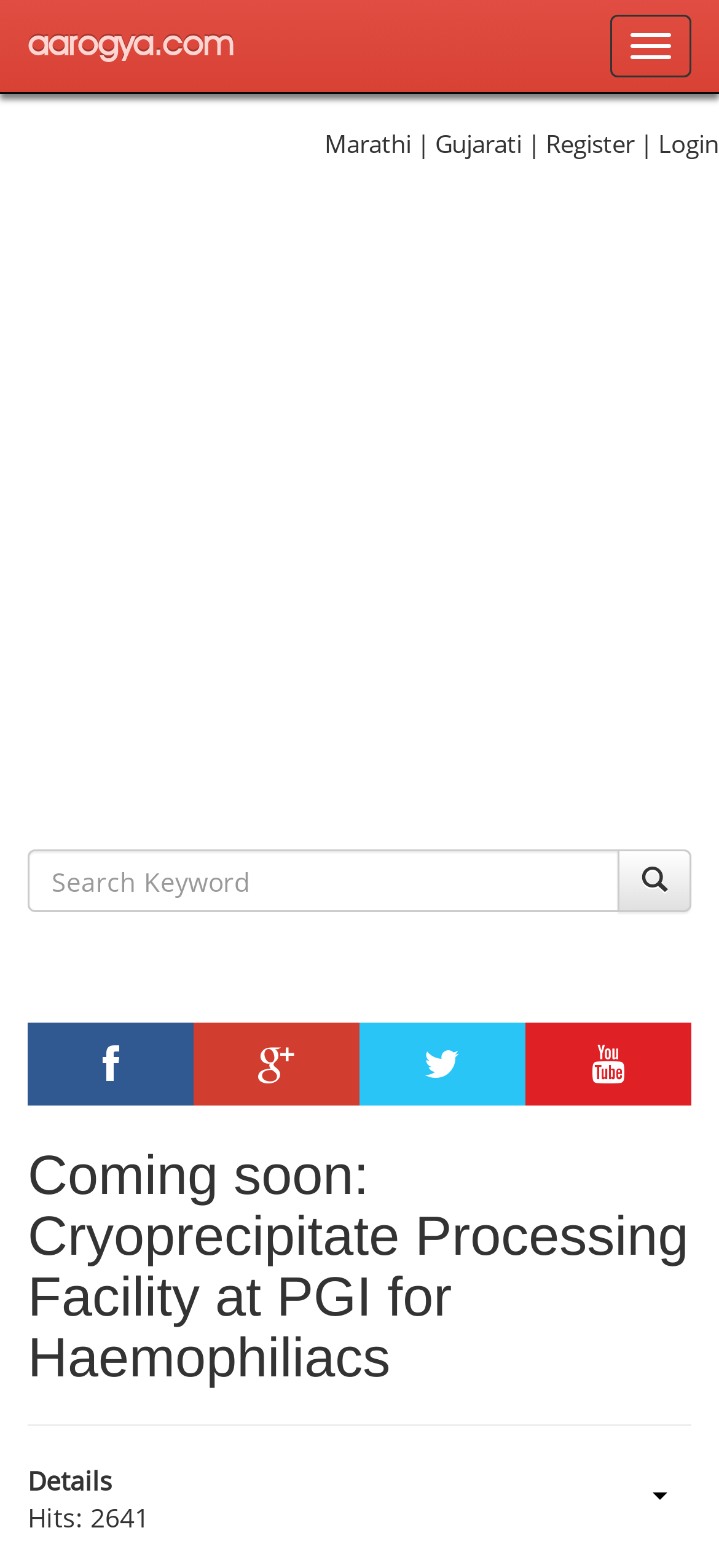Provide the bounding box coordinates of the HTML element described as: "Toggle navigation". The bounding box coordinates should be four float numbers between 0 and 1, i.e., [left, top, right, bottom].

[0.849, 0.009, 0.962, 0.049]